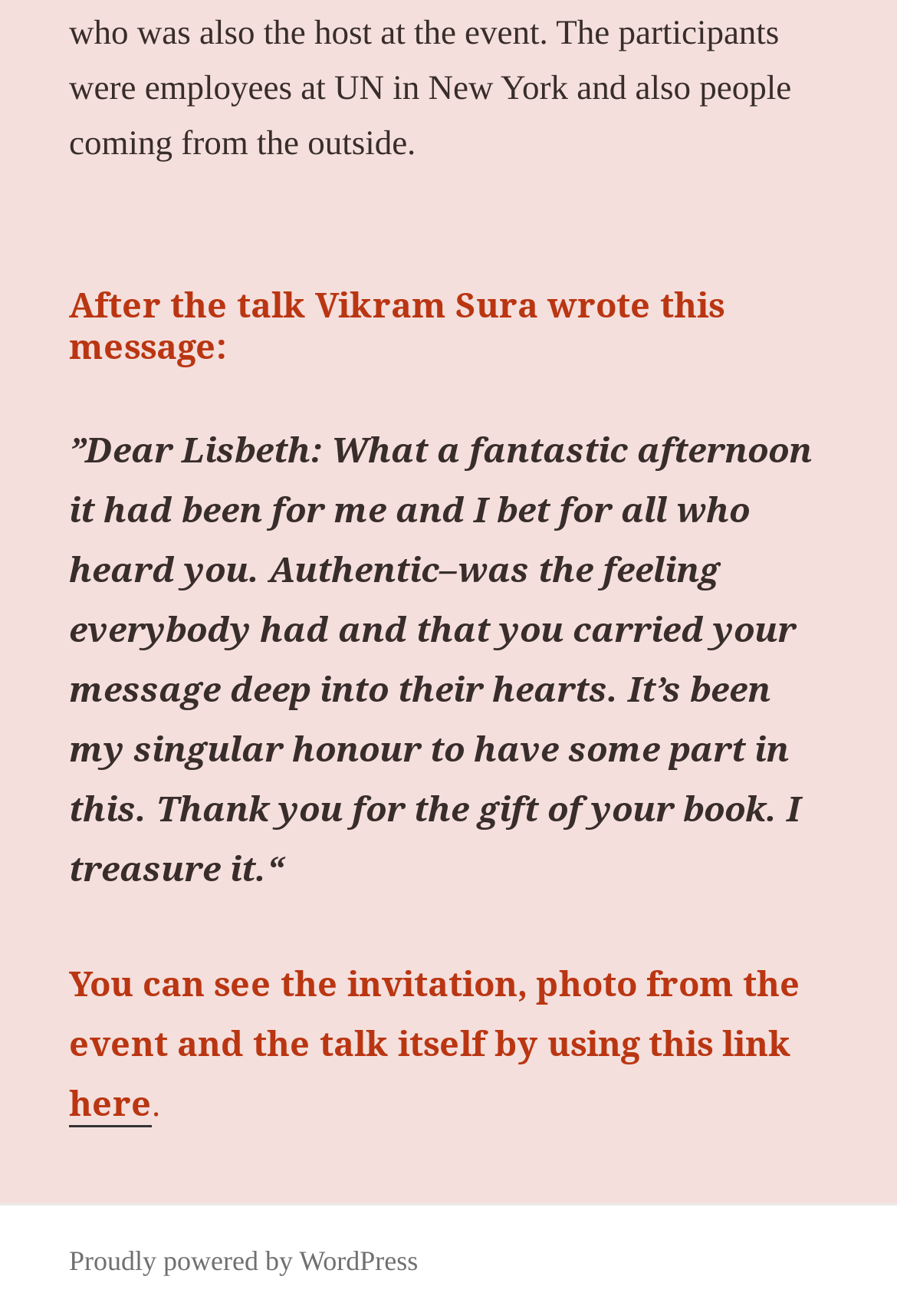Who wrote the message after the talk?
Please answer the question as detailed as possible.

The webpage contains a message written by Vikram Sura, which is indicated by the heading 'After the talk Vikram Sura wrote this message:' above the message.